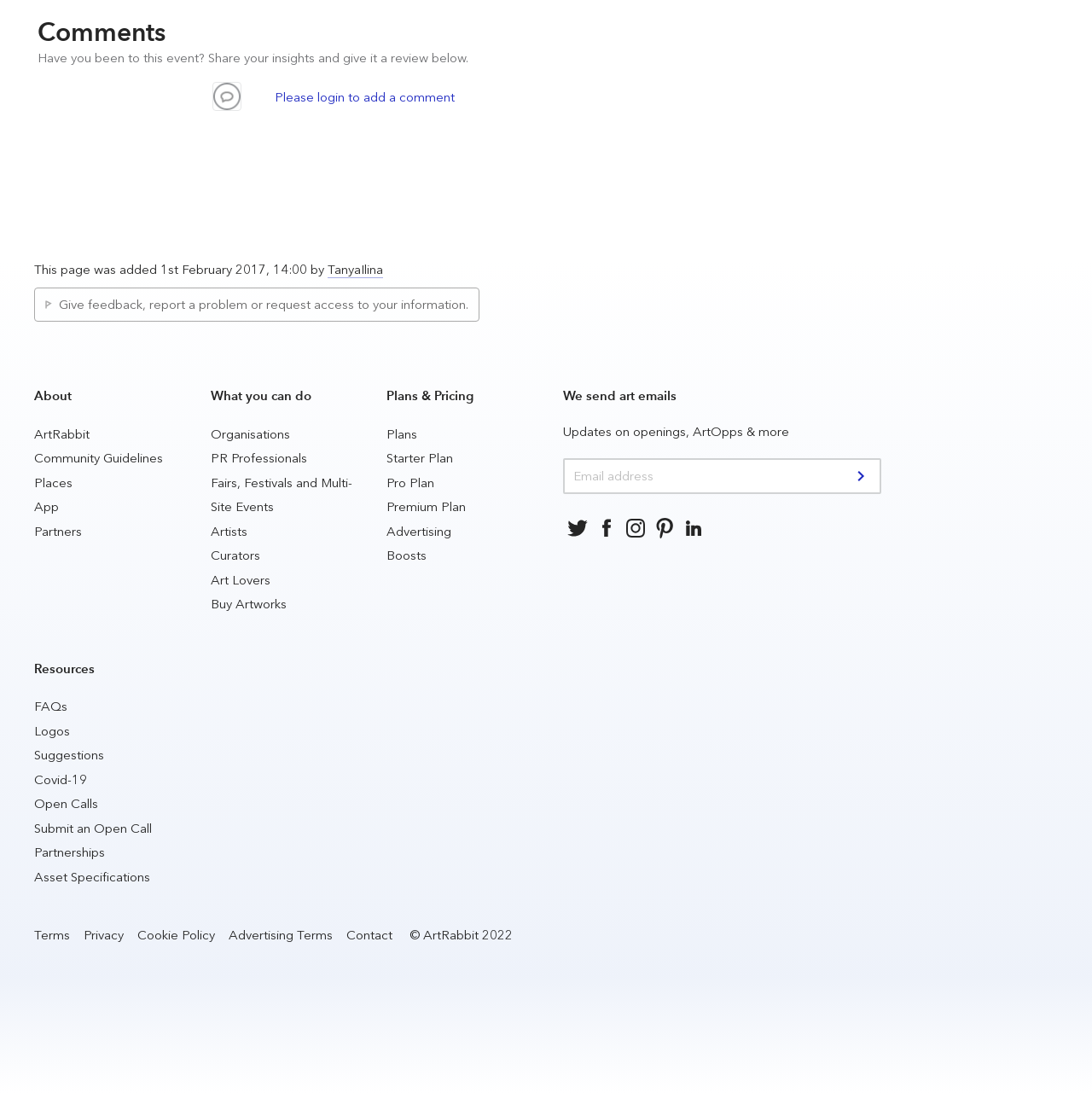Specify the bounding box coordinates of the element's area that should be clicked to execute the given instruction: "Follow ArtRabbit on social media". The coordinates should be four float numbers between 0 and 1, i.e., [left, top, right, bottom].

[0.516, 0.47, 0.542, 0.496]